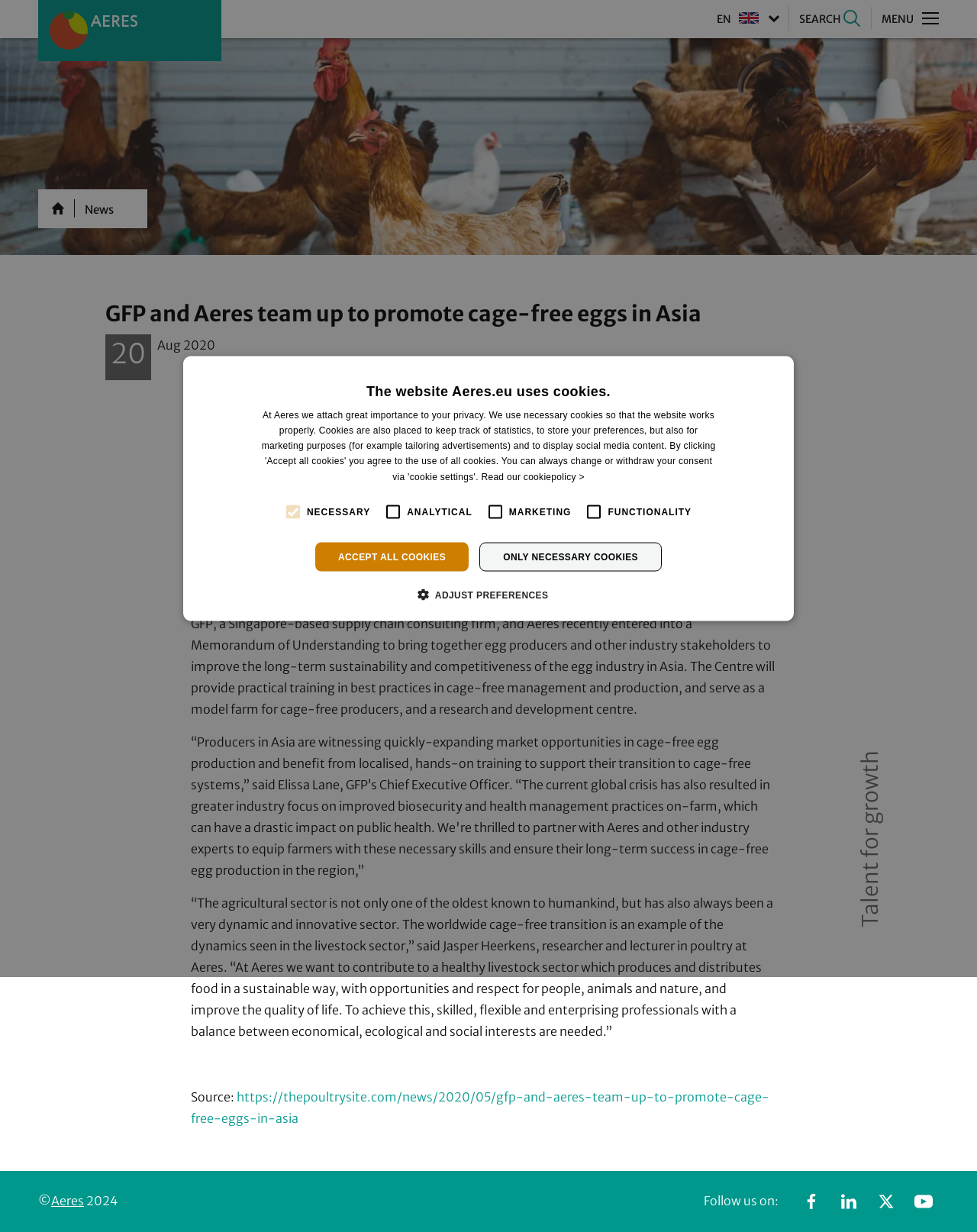Find the coordinates for the bounding box of the element with this description: "Read our cookiepolicy >".

[0.493, 0.382, 0.598, 0.391]